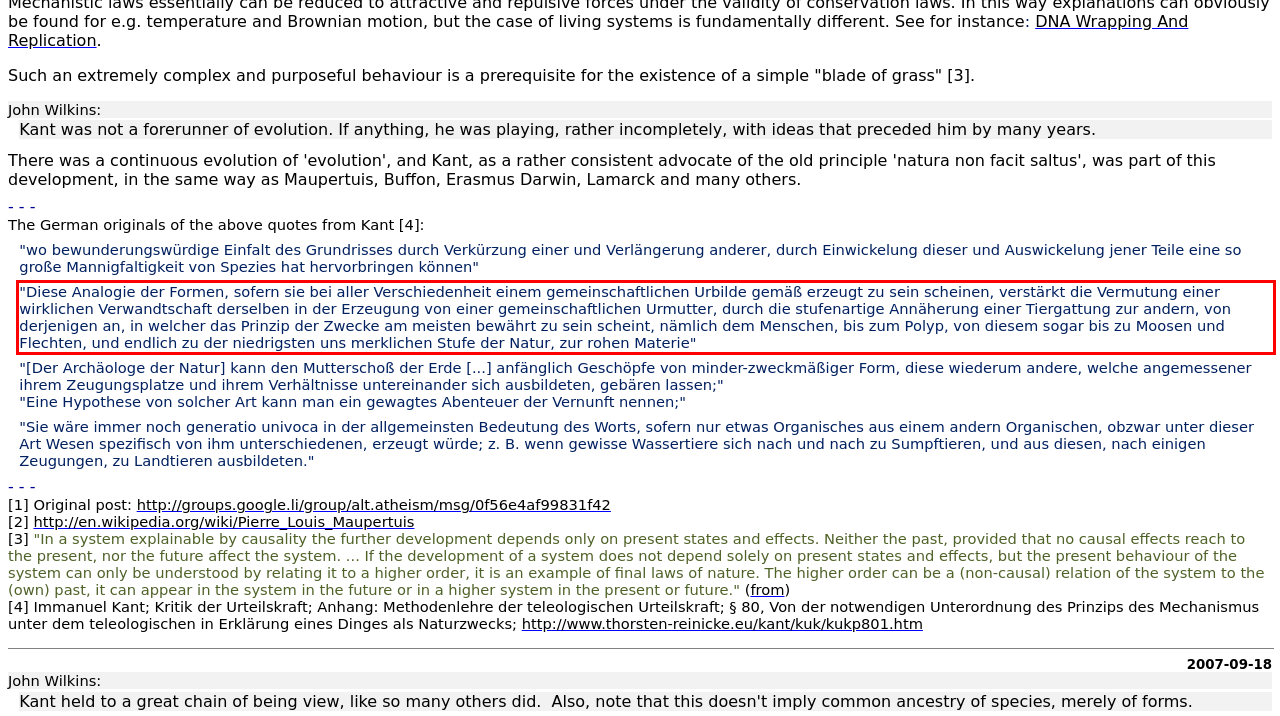Analyze the screenshot of the webpage that features a red bounding box and recognize the text content enclosed within this red bounding box.

"Diese Analogie der Formen, sofern sie bei aller Verschiedenheit einem gemeinschaftlichen Urbilde gemäß erzeugt zu sein scheinen, verstärkt die Vermutung einer wirklichen Verwandtschaft derselben in der Erzeugung von einer gemeinschaftlichen Urmutter, durch die stufenartige Annäherung einer Tiergattung zur andern, von derjenigen an, in welcher das Prinzip der Zwecke am meisten bewährt zu sein scheint, nämlich dem Menschen, bis zum Polyp, von diesem sogar bis zu Moosen und Flechten, und endlich zu der niedrigsten uns merklichen Stufe der Natur, zur rohen Materie"